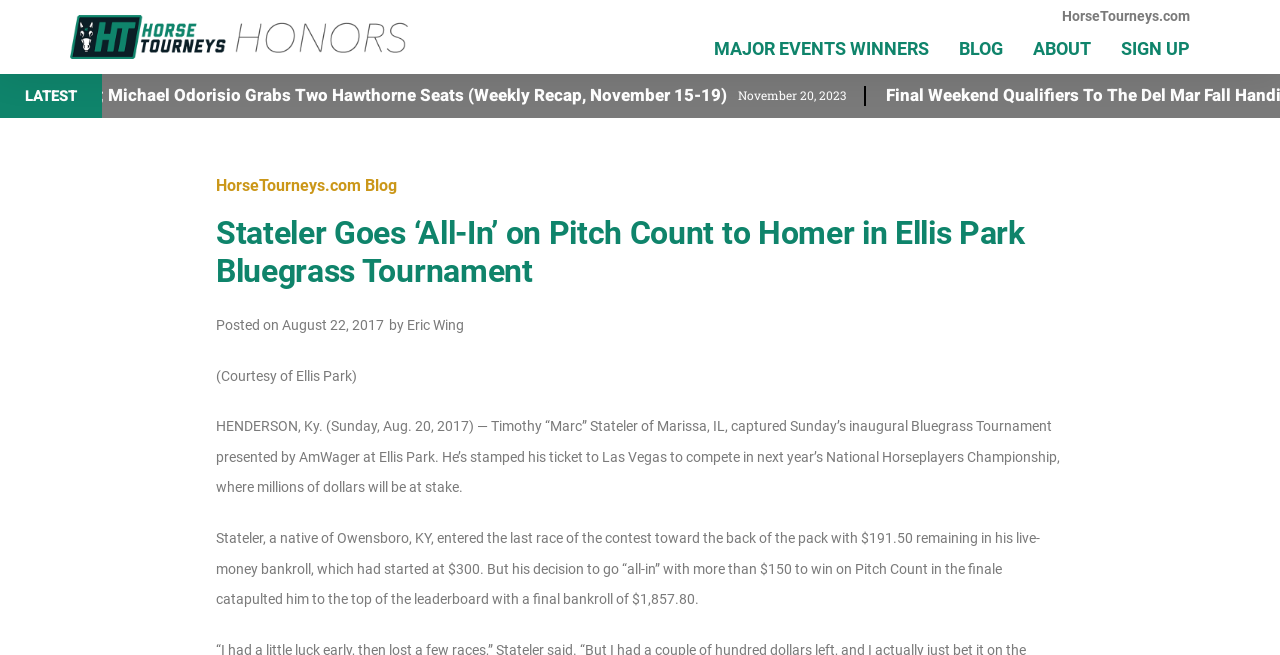Please reply to the following question using a single word or phrase: 
What is the name of the winner of the Bluegrass Tournament?

Timothy Marc Stateler